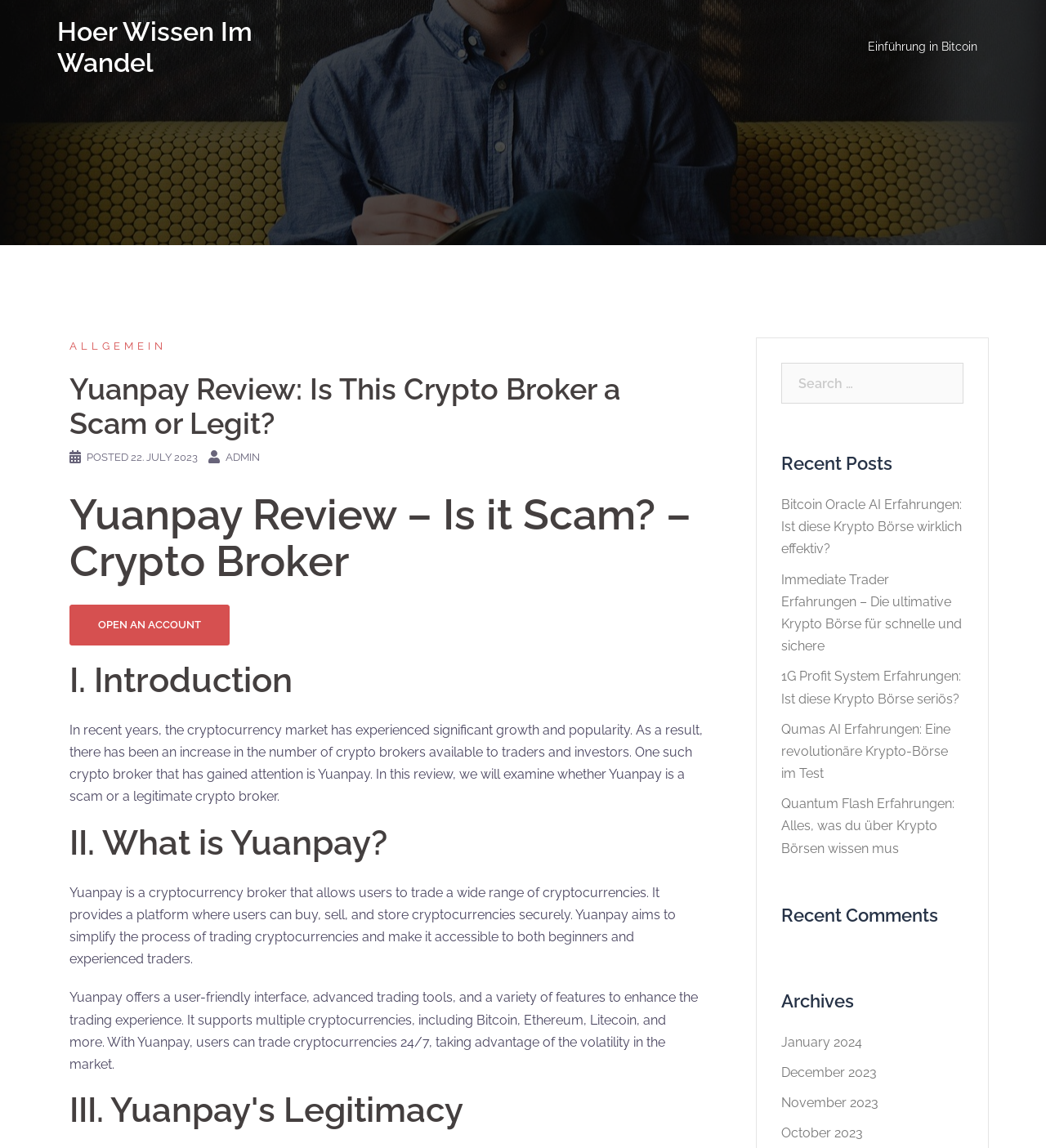Determine the bounding box coordinates of the target area to click to execute the following instruction: "Click on the 'OPEN AN ACCOUNT' button."

[0.066, 0.526, 0.22, 0.562]